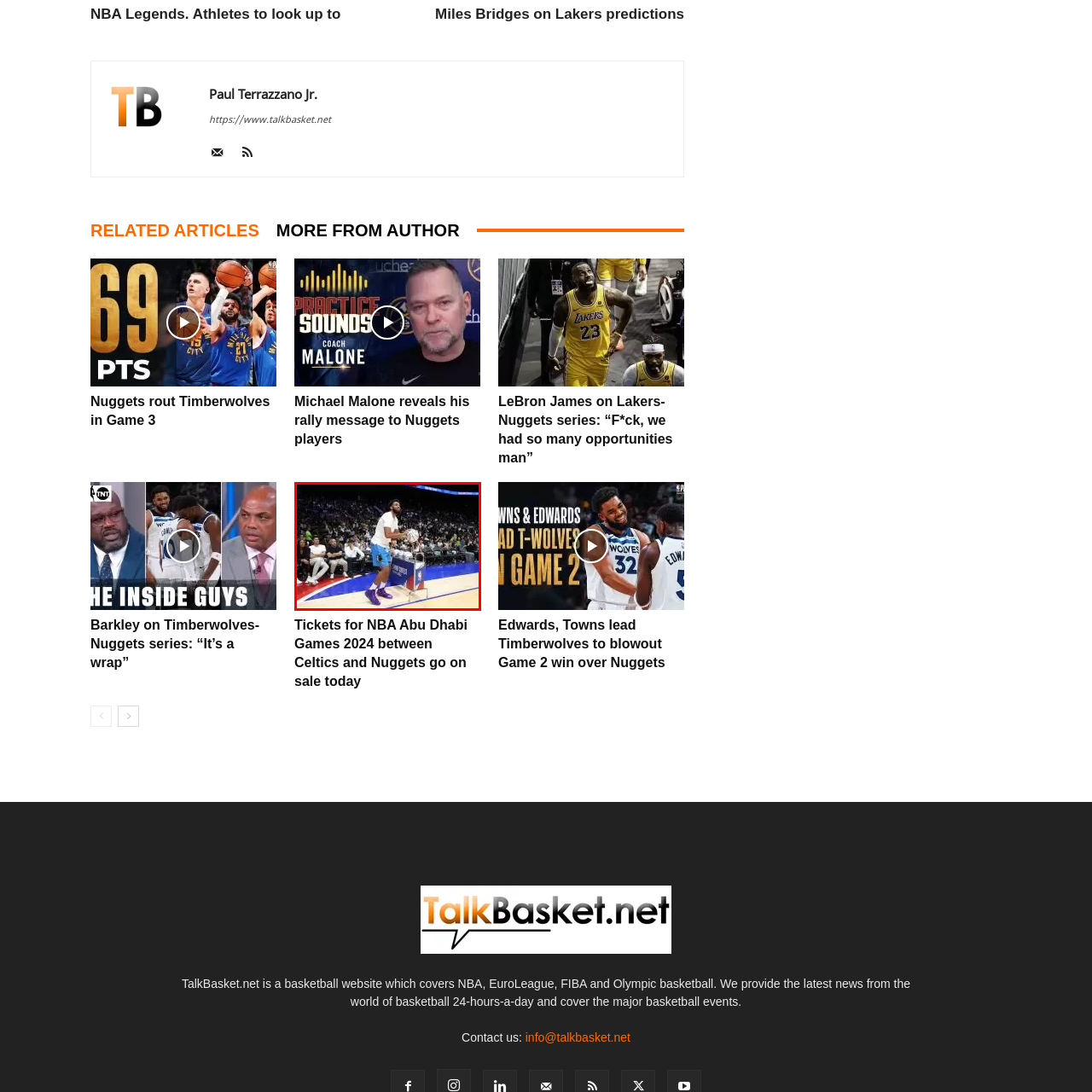What is the player holding in his hands?
Focus on the section of the image inside the red bounding box and offer an in-depth answer to the question, utilizing the information visible in the image.

According to the caption, the player is holding a basketball in his hands, which suggests that he is preparing to shoot or engage in some other basketball-related activity.